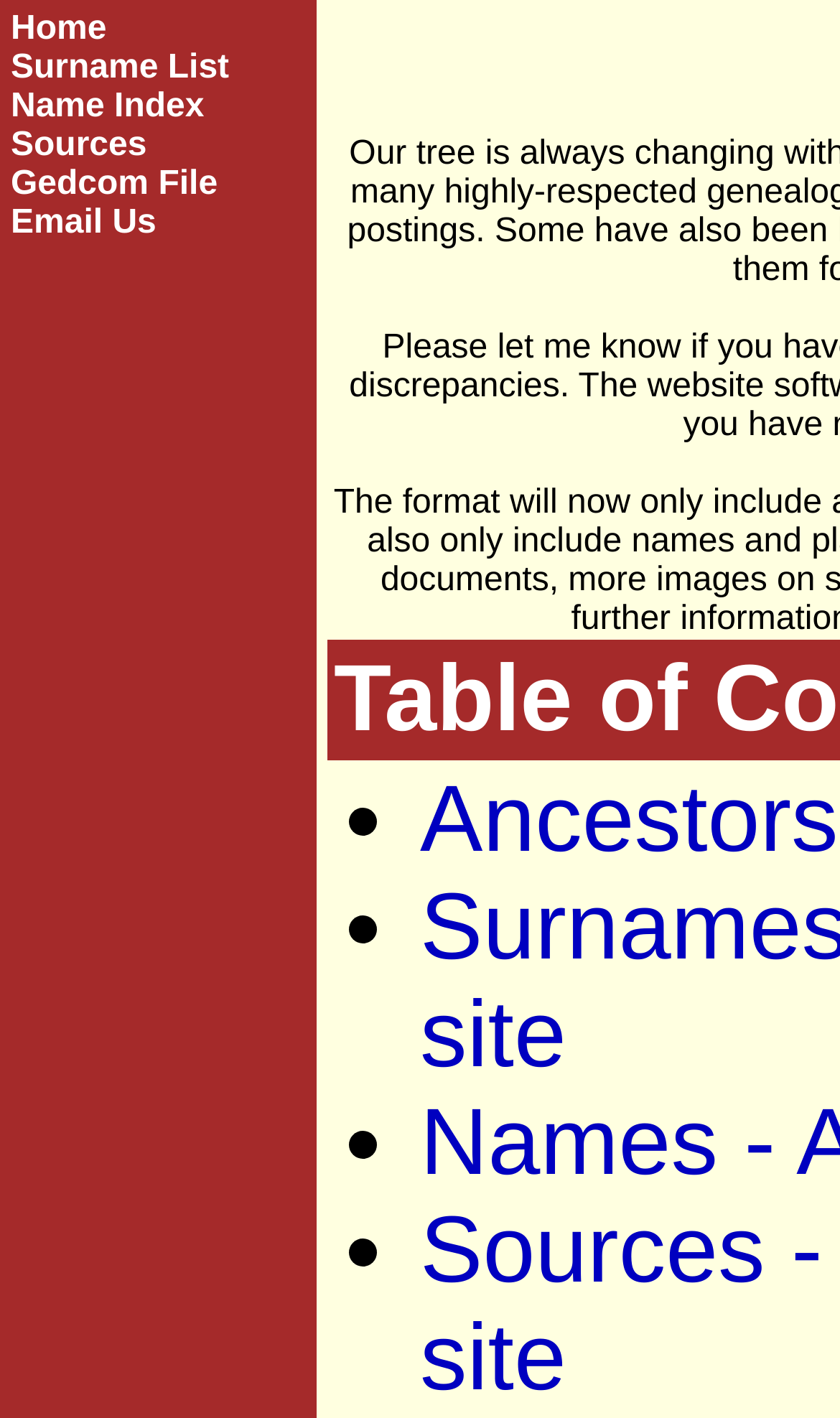Please answer the following question using a single word or phrase: 
What is the last item in the top navigation bar?

Email Us